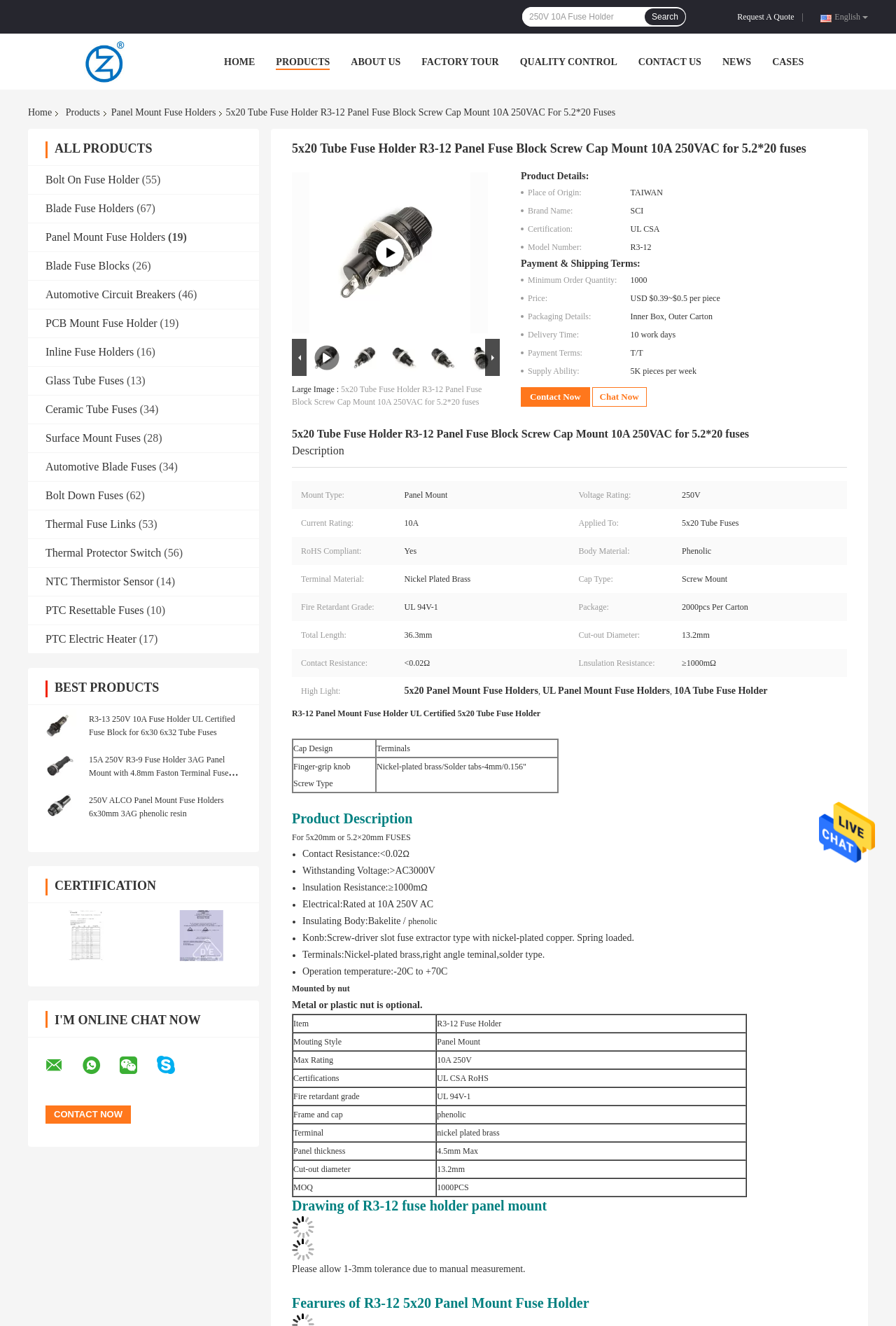Please provide the bounding box coordinates for the element that needs to be clicked to perform the following instruction: "Search for products". The coordinates should be given as four float numbers between 0 and 1, i.e., [left, top, right, bottom].

[0.583, 0.005, 0.72, 0.02]